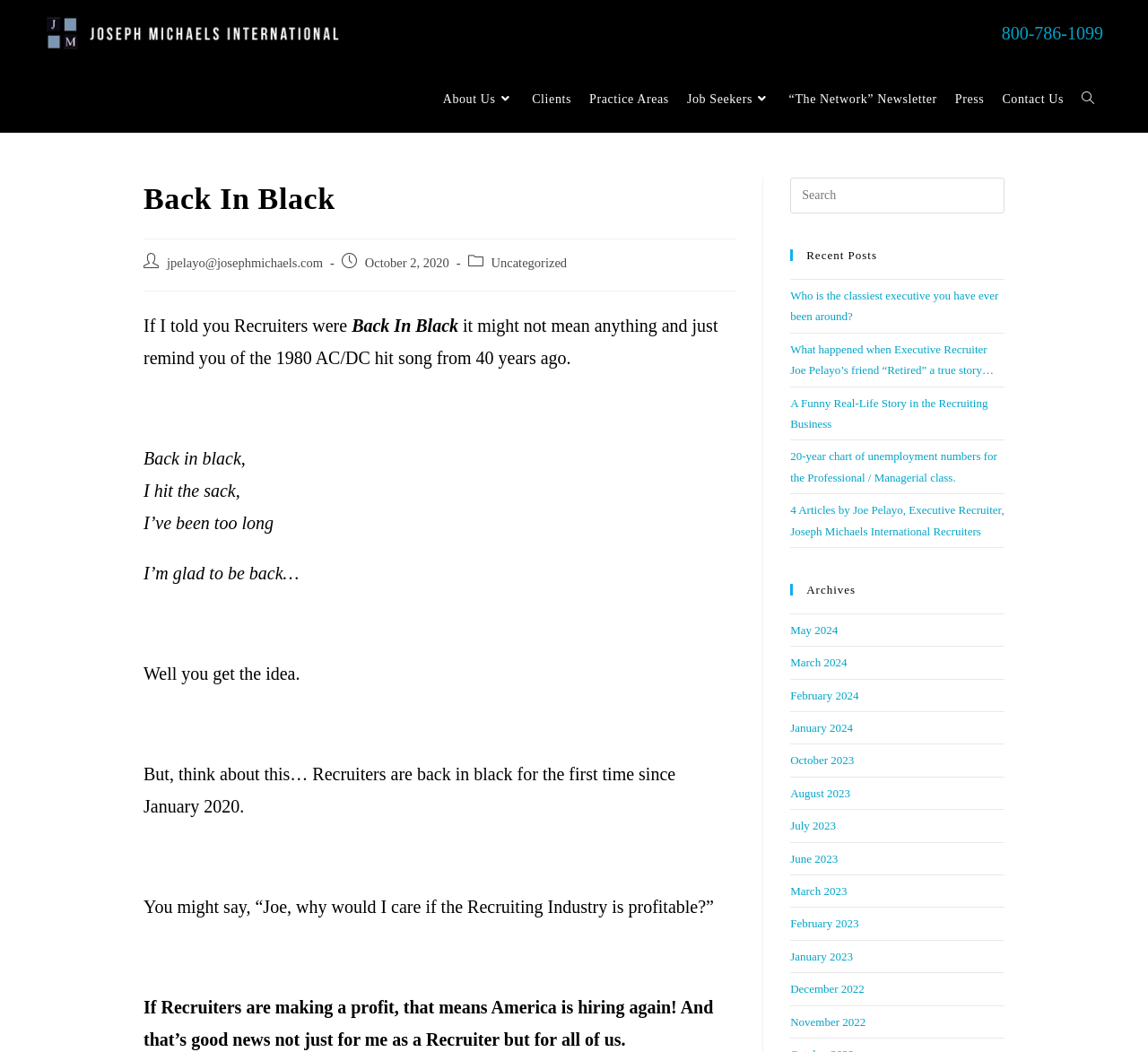Locate the bounding box coordinates of the element that should be clicked to fulfill the instruction: "Click the 'About Us' link".

[0.378, 0.063, 0.456, 0.126]